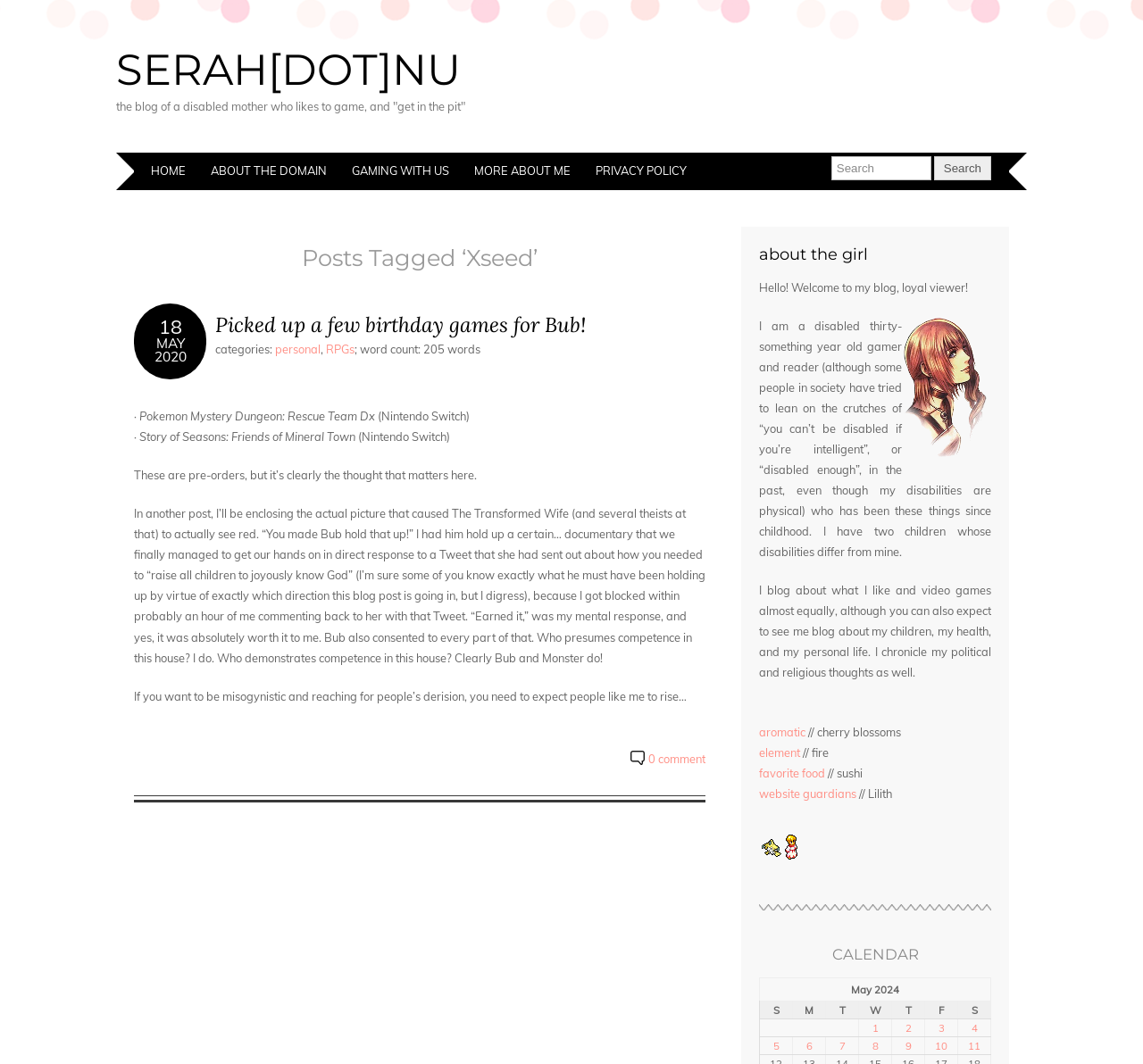What is the author's favorite food?
Respond with a short answer, either a single word or a phrase, based on the image.

Sushi